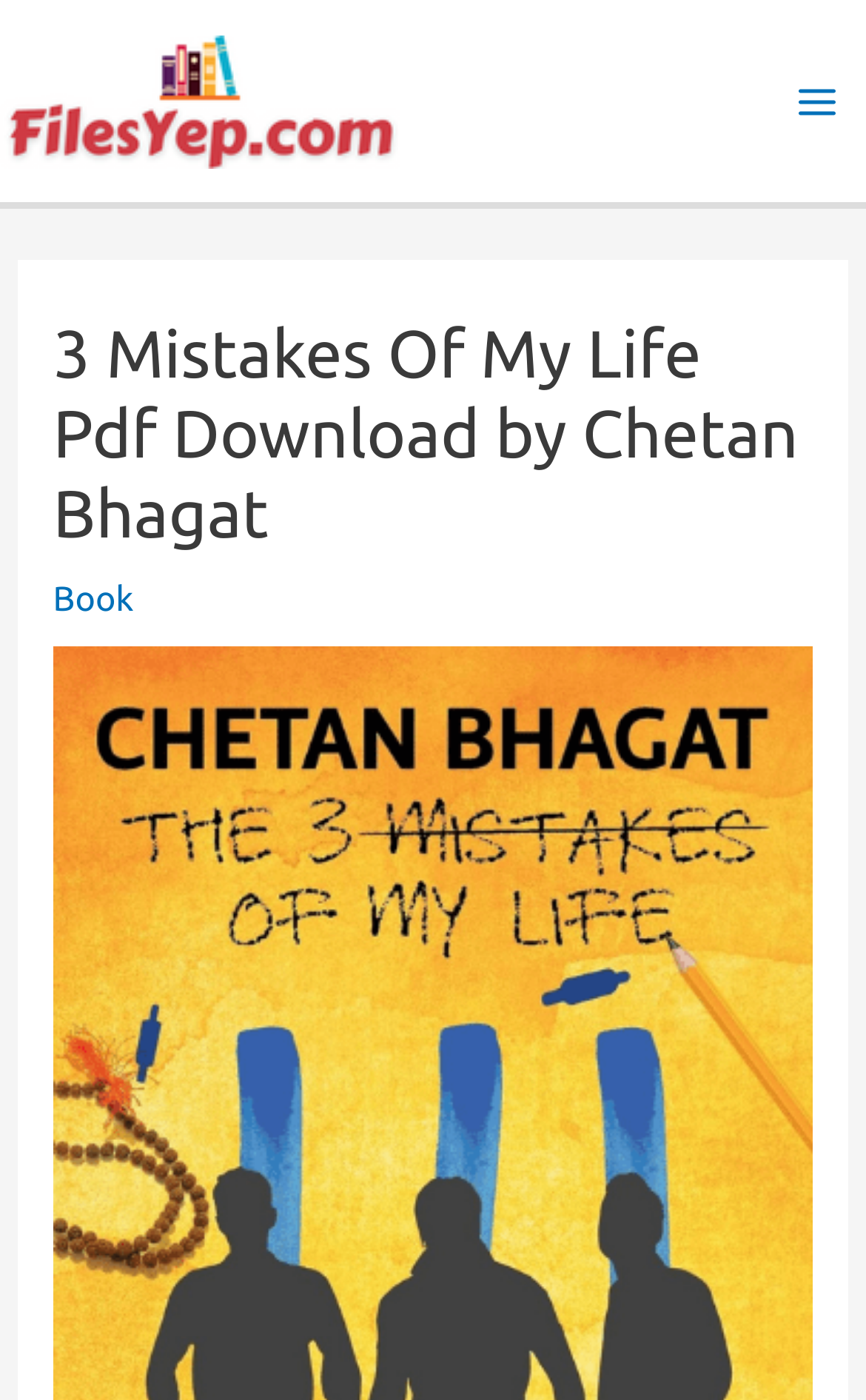Find the headline of the webpage and generate its text content.

3 Mistakes Of My Life Pdf Download by Chetan Bhagat